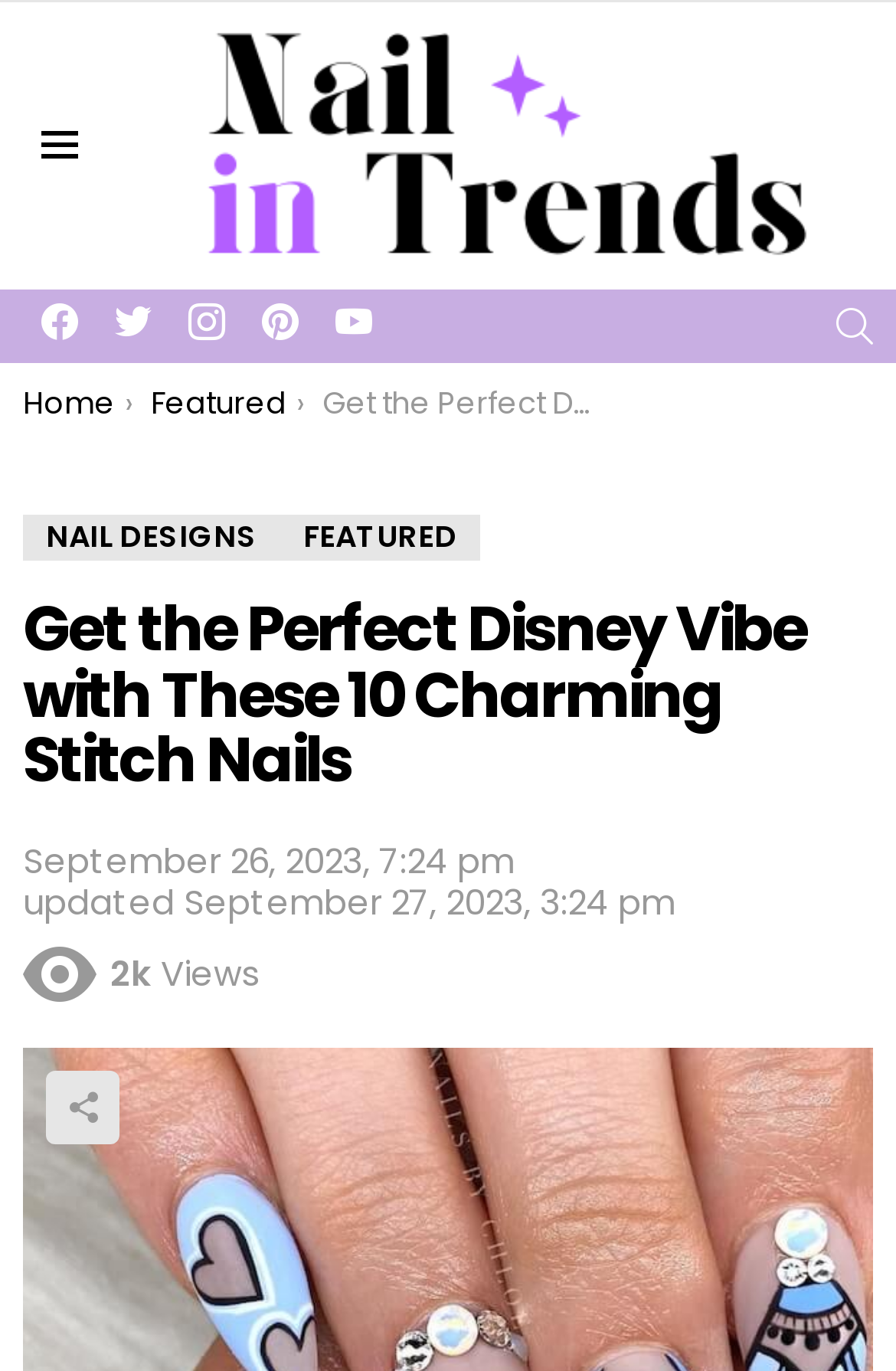Locate the bounding box coordinates of the clickable element to fulfill the following instruction: "Click on Steel Buildings". Provide the coordinates as four float numbers between 0 and 1 in the format [left, top, right, bottom].

None